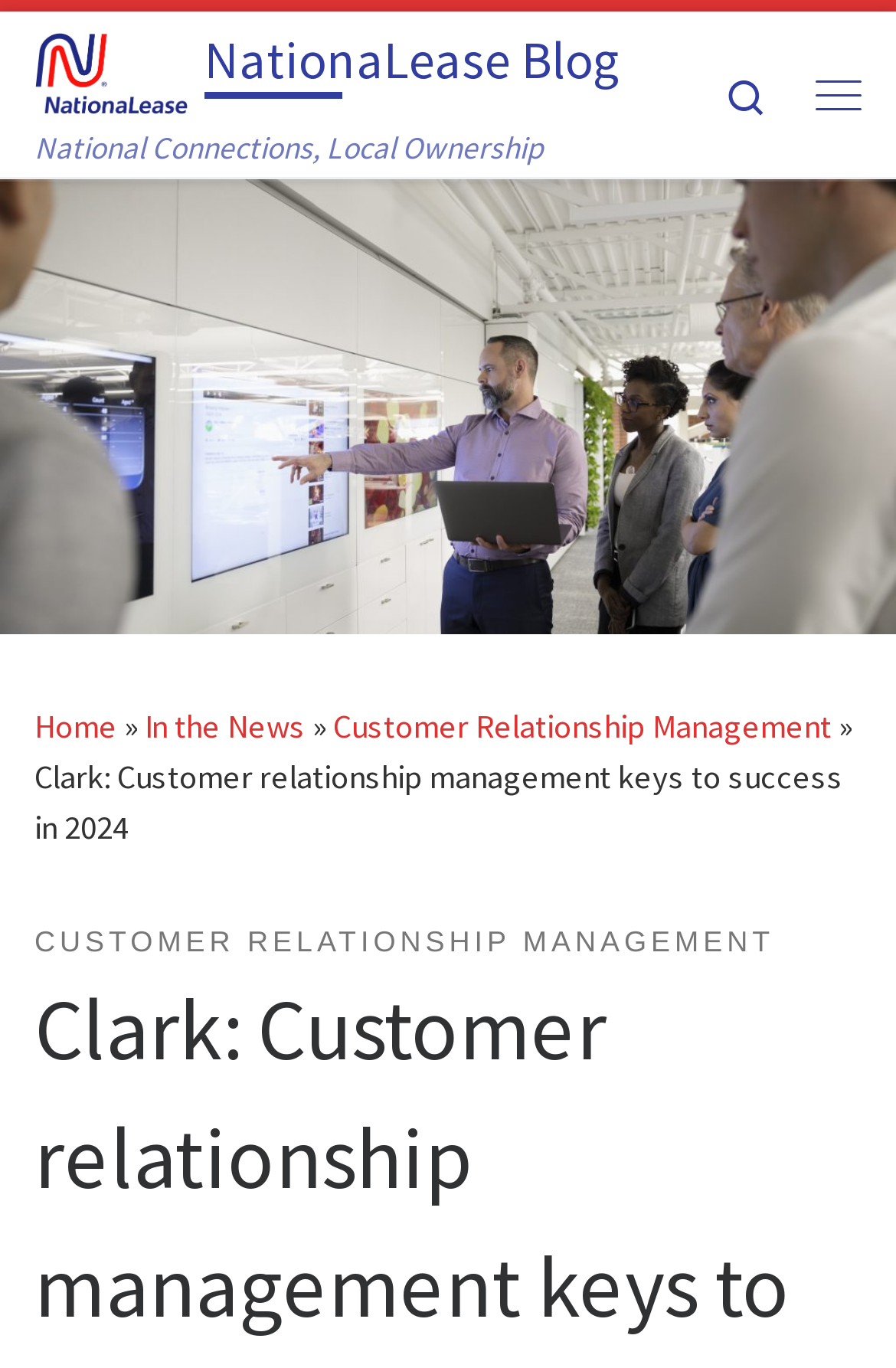Please identify the bounding box coordinates of the clickable area that will fulfill the following instruction: "View the Tempering Glass page". The coordinates should be in the format of four float numbers between 0 and 1, i.e., [left, top, right, bottom].

None